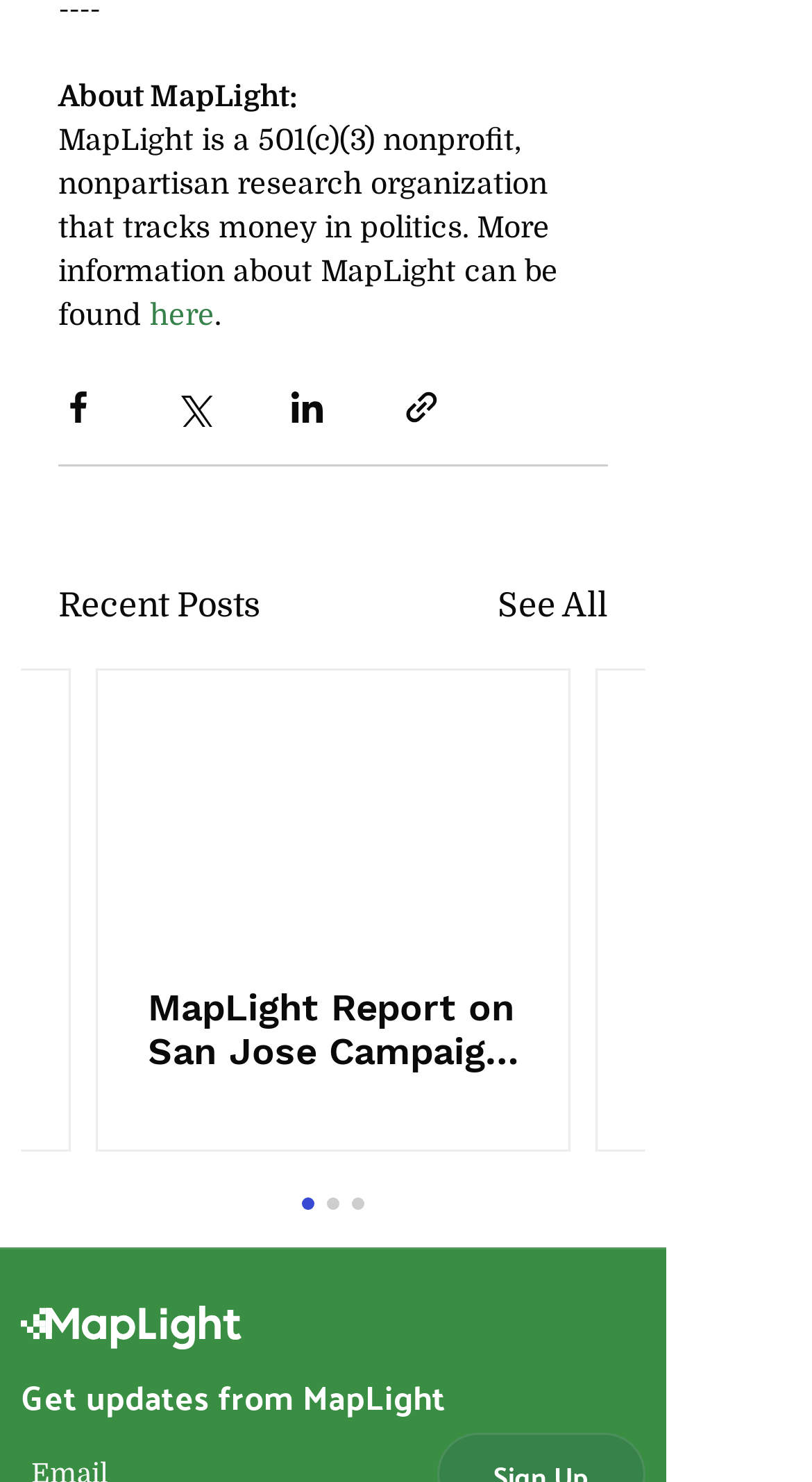Provide a brief response using a word or short phrase to this question:
What can you do with the 'Get updates from MapLight' section?

Get updates